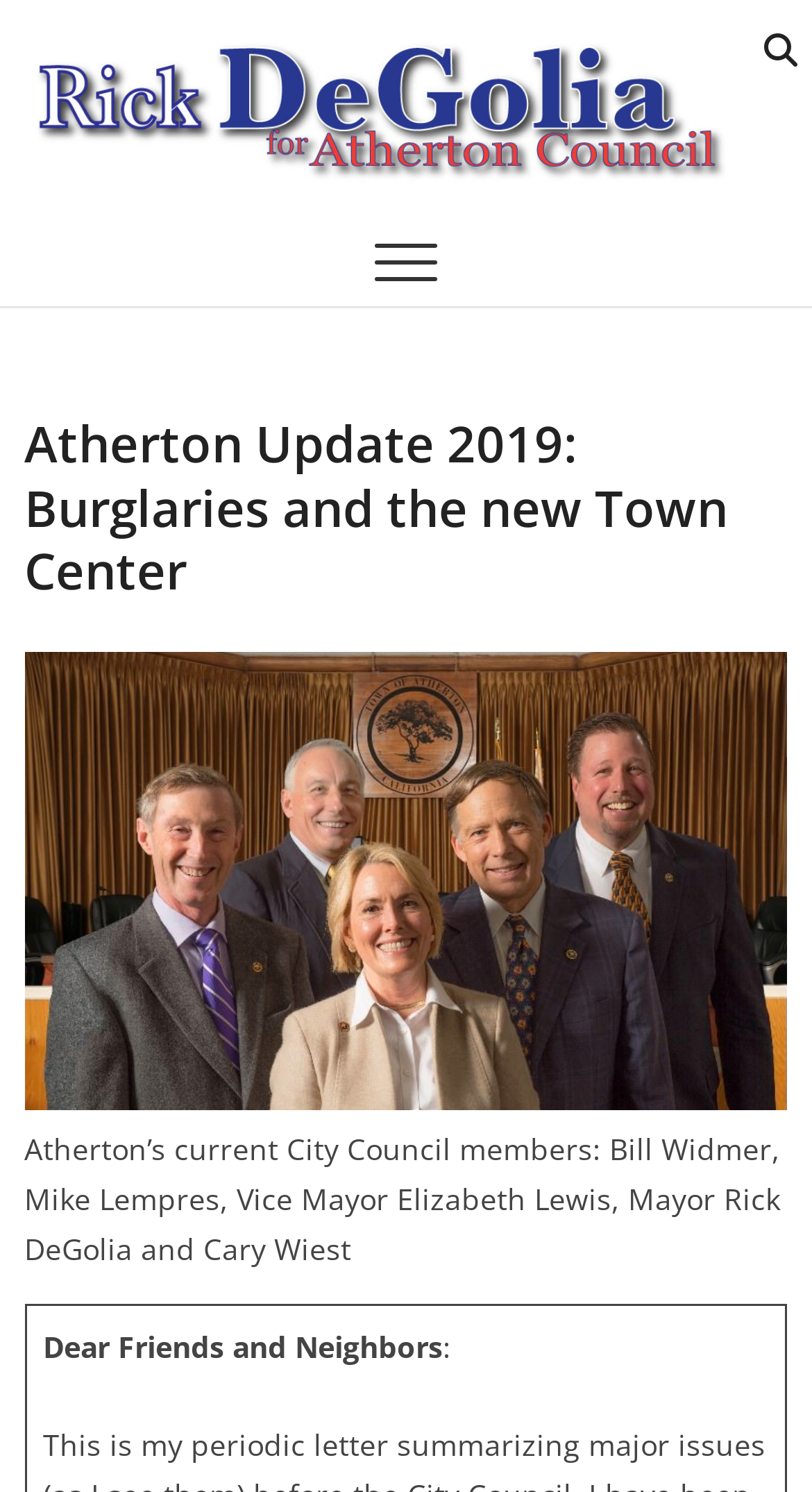What is the content of the figure element?
Please describe in detail the information shown in the image to answer the question.

I inferred the content of the figure element by looking at the figcaption element which contains the text 'Atherton’s current City Council members: Bill Widmer, Mike Lempres, Vice Mayor Elizabeth Lewis, Mayor Rick DeGolia and Cary Wiest', suggesting that the figure element contains an image of the city council members.